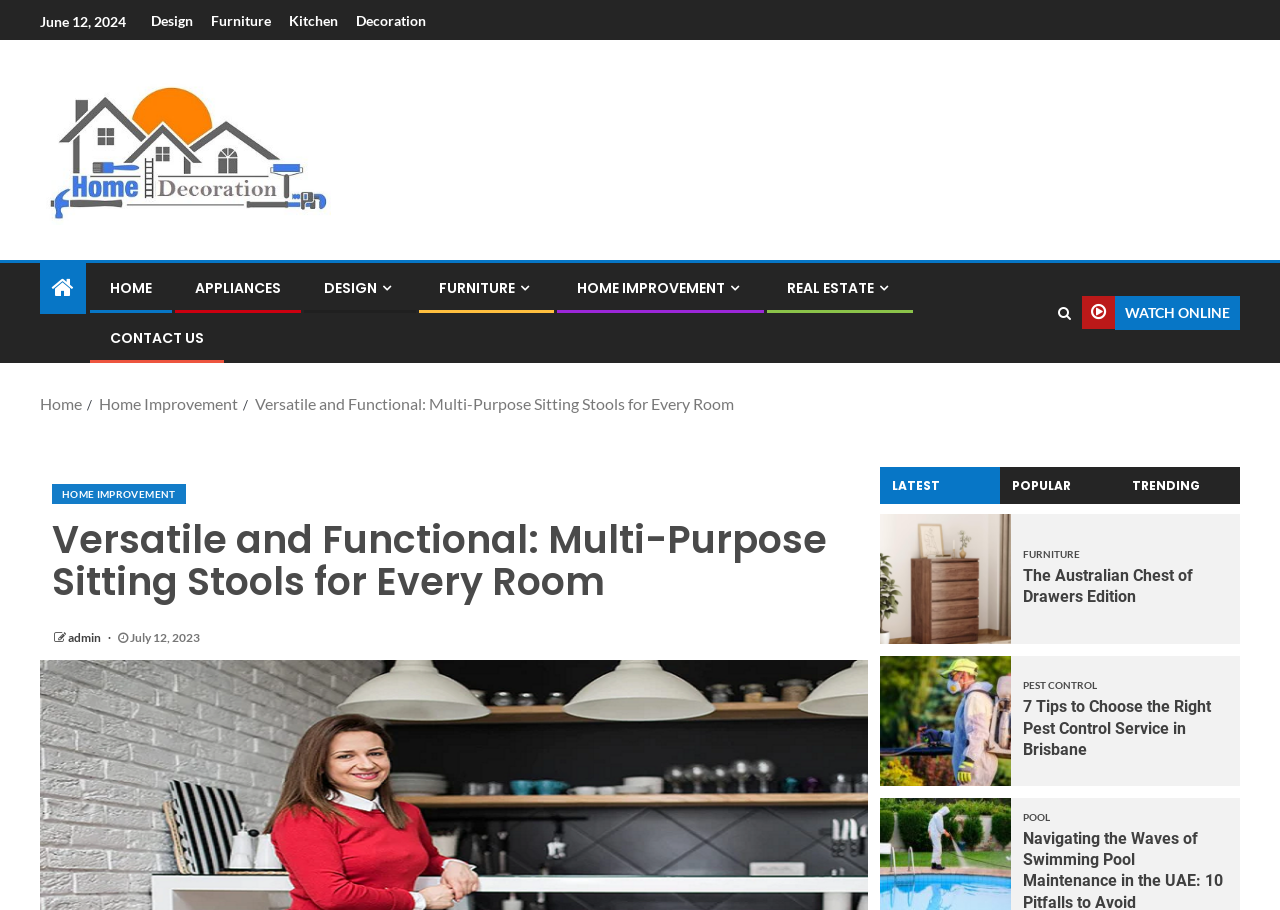Determine the primary headline of the webpage.

Versatile and Functional: Multi-Purpose Sitting Stools for Every Room